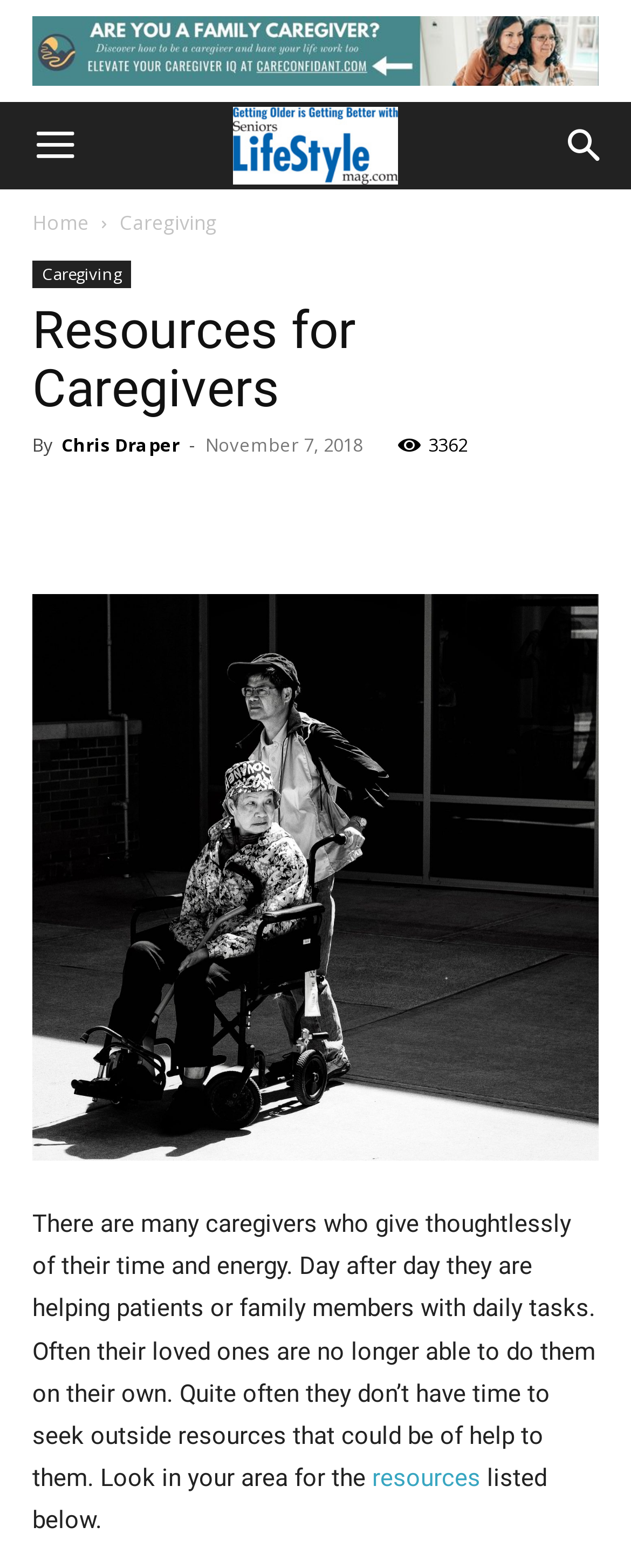Please find the bounding box for the following UI element description. Provide the coordinates in (top-left x, top-left y, bottom-right x, bottom-right y) format, with values between 0 and 1: Chris Draper

[0.097, 0.276, 0.285, 0.291]